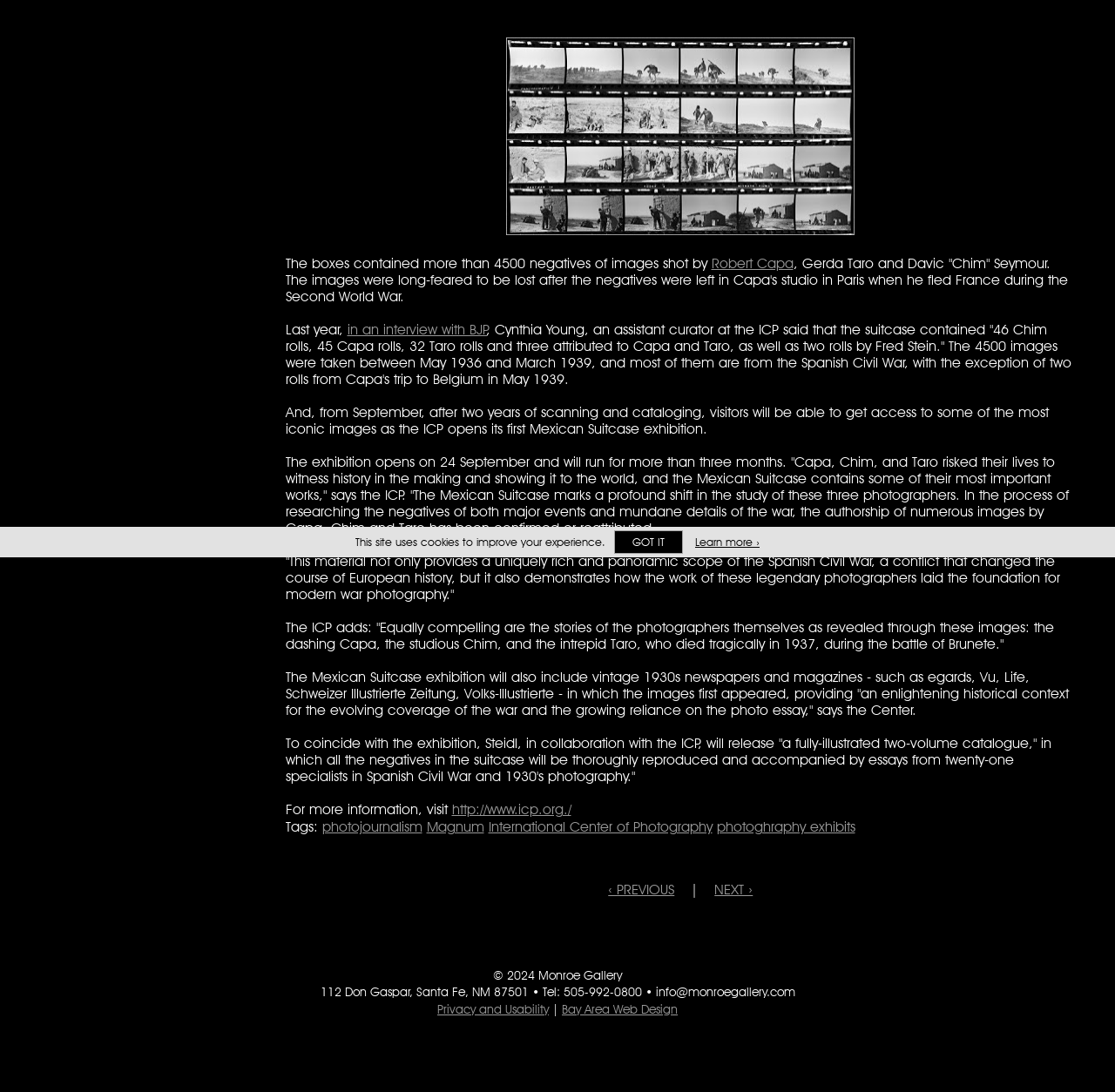Identify the bounding box for the UI element described as: "in an interview with BJP". The coordinates should be four float numbers between 0 and 1, i.e., [left, top, right, bottom].

[0.311, 0.294, 0.437, 0.31]